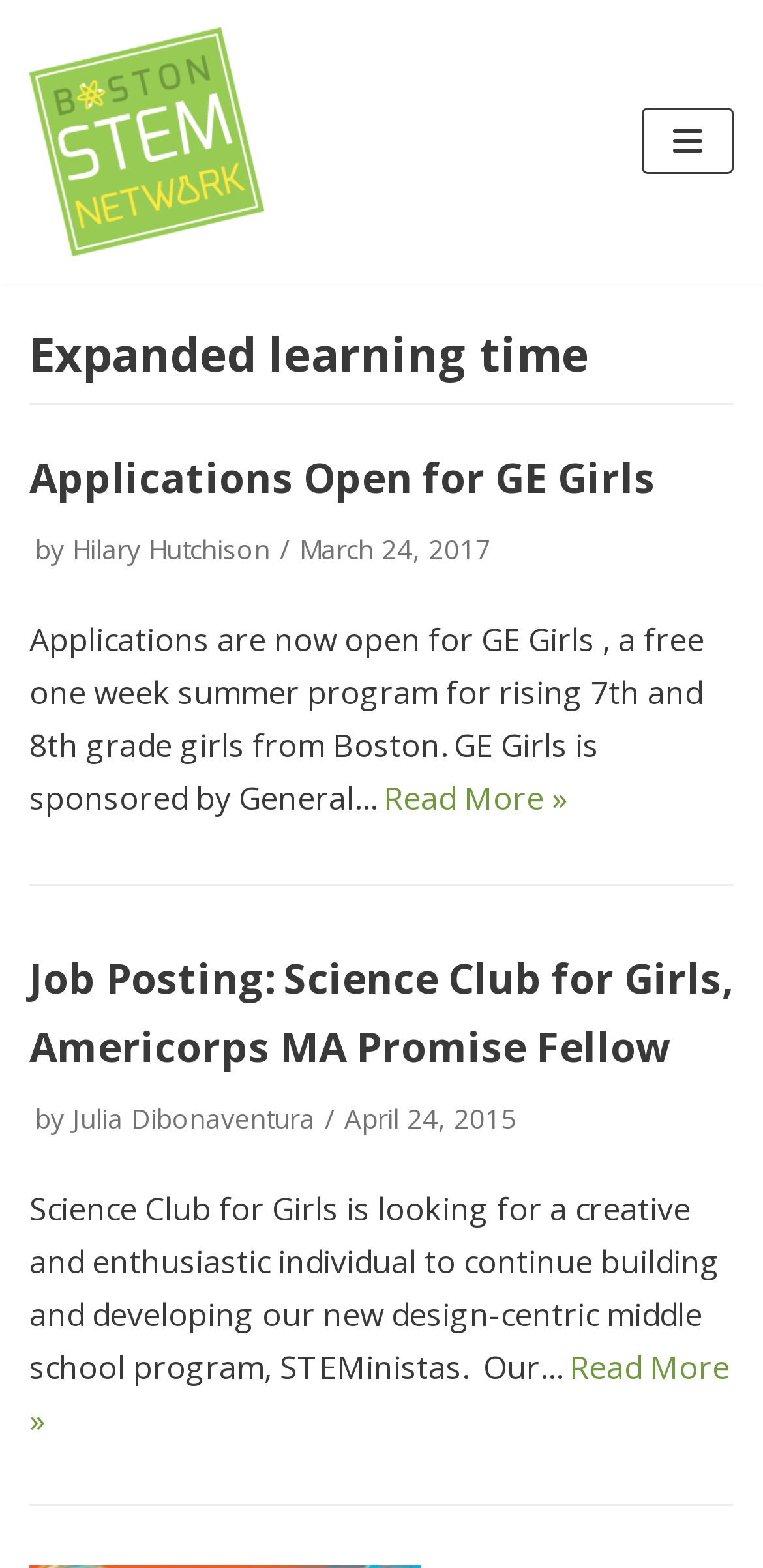Please locate the UI element described by "Hilary Hutchison" and provide its bounding box coordinates.

[0.095, 0.338, 0.354, 0.362]